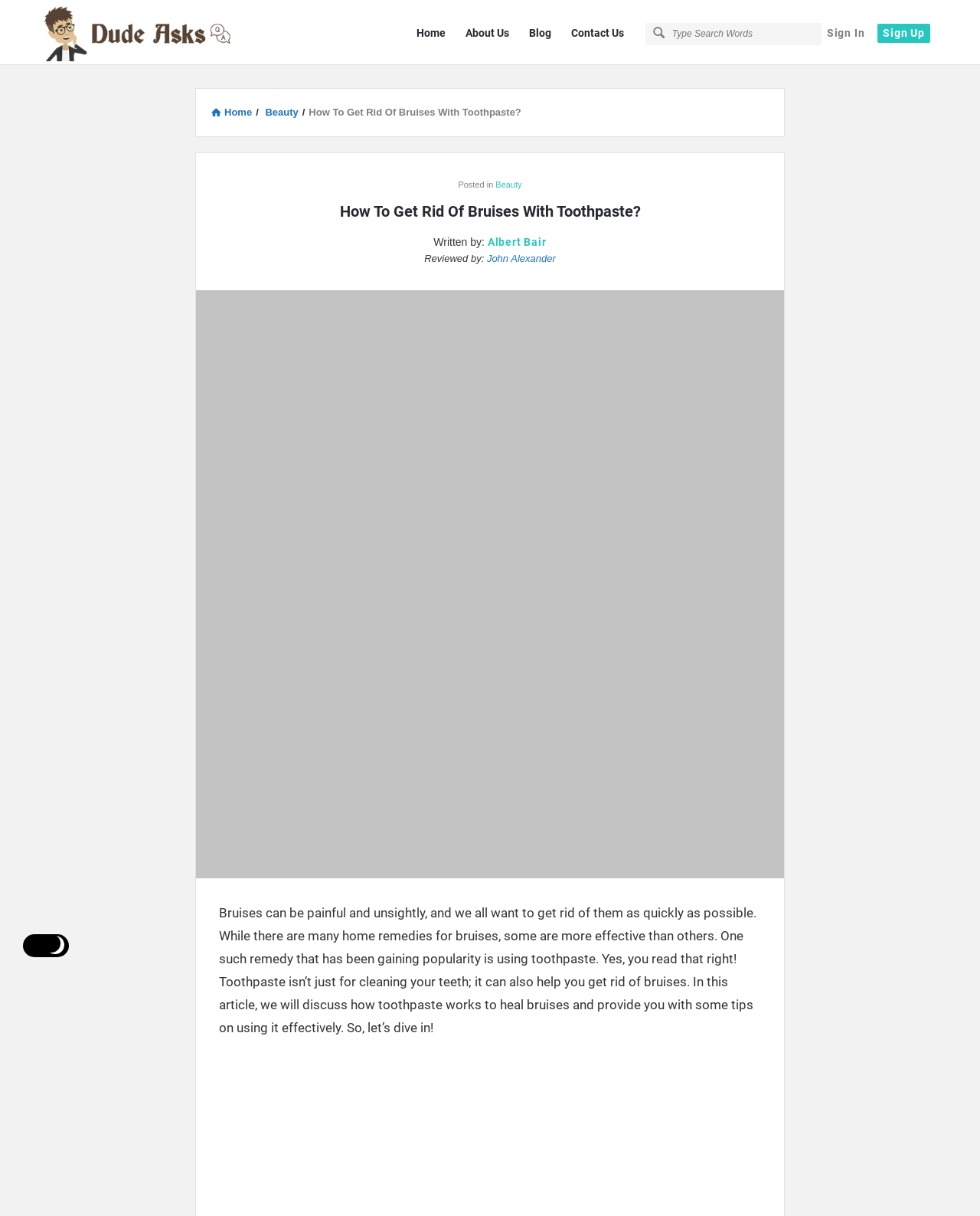Locate the bounding box coordinates of the area that needs to be clicked to fulfill the following instruction: "Search for something". The coordinates should be in the format of four float numbers between 0 and 1, namely [left, top, right, bottom].

[0.666, 0.02, 0.697, 0.033]